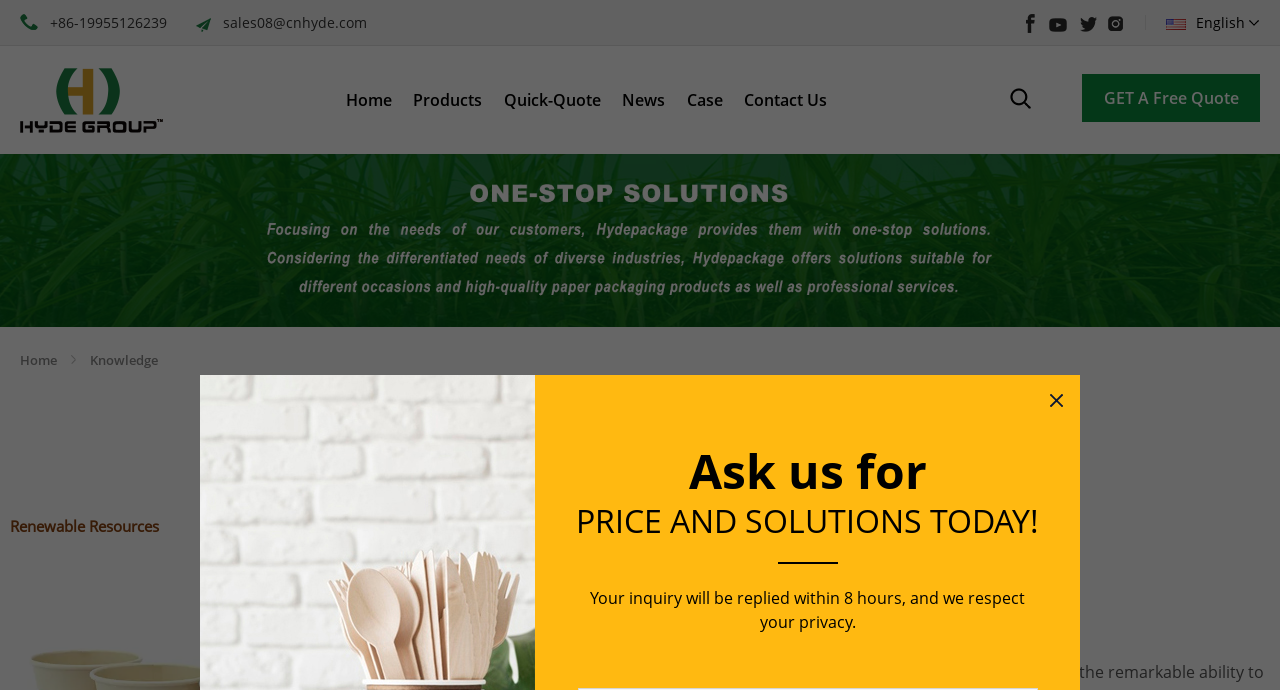Please provide the bounding box coordinates for the element that needs to be clicked to perform the following instruction: "Follow us on 'Facebook'". The coordinates should be given as four float numbers between 0 and 1, i.e., [left, top, right, bottom].

[0.795, 0.021, 0.811, 0.05]